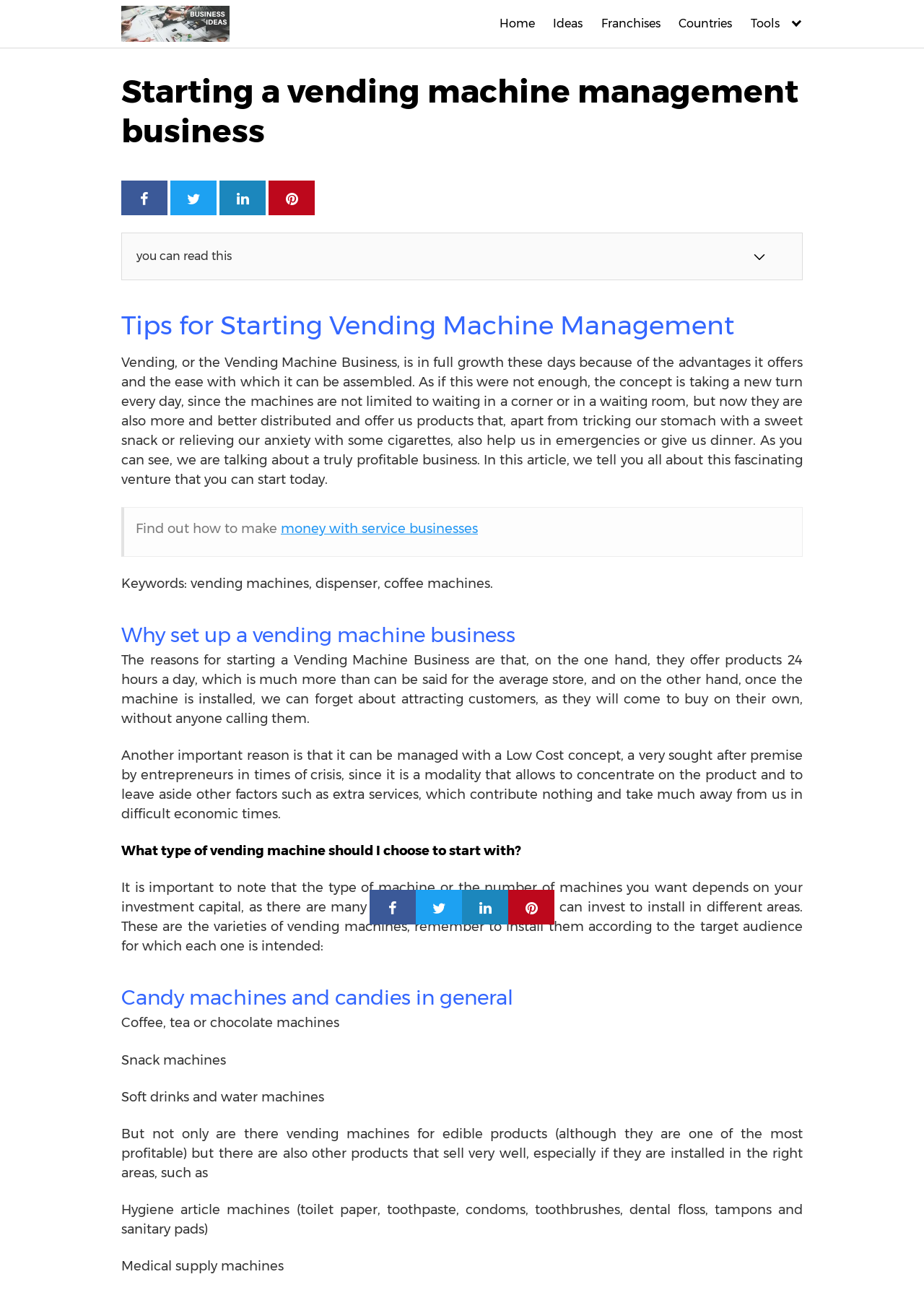Locate and provide the bounding box coordinates for the HTML element that matches this description: "Larry".

None